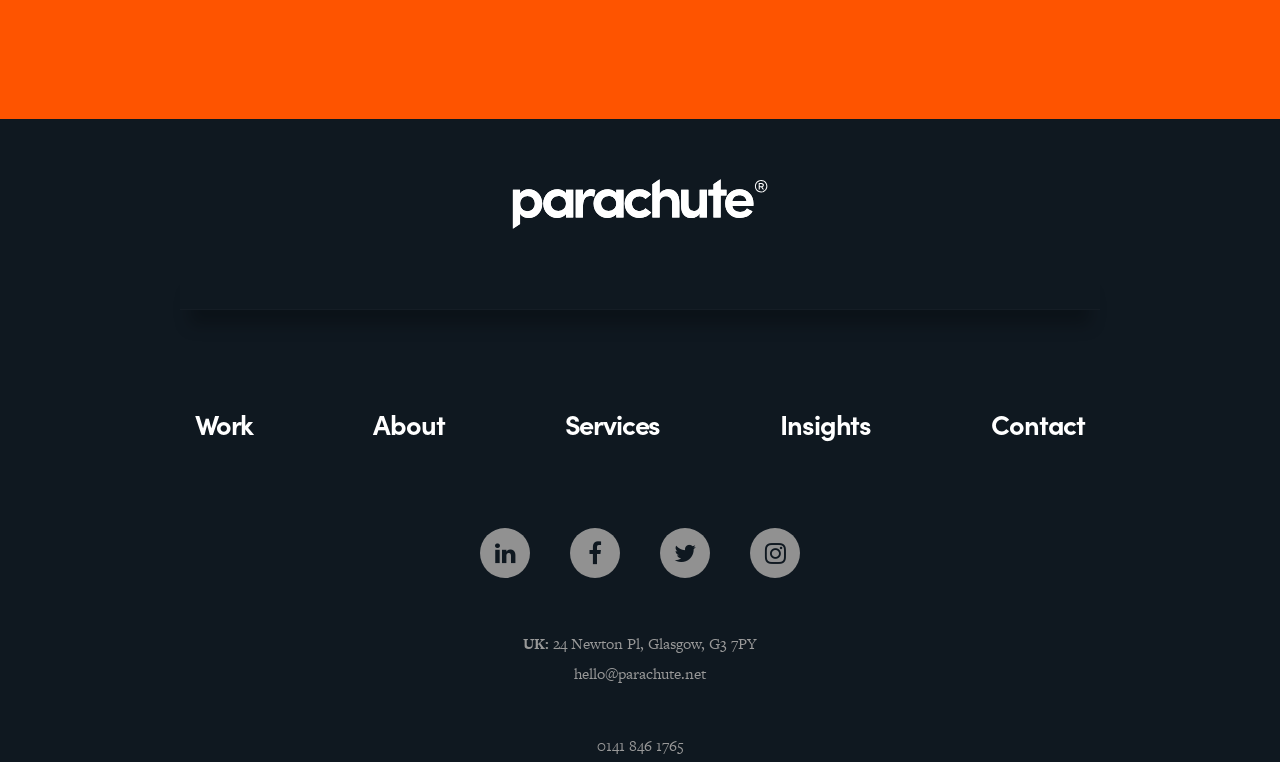Using the provided description hello@parachute.net, find the bounding box coordinates for the UI element. Provide the coordinates in (top-left x, top-left y, bottom-right x, bottom-right y) format, ensuring all values are between 0 and 1.

[0.448, 0.87, 0.552, 0.898]